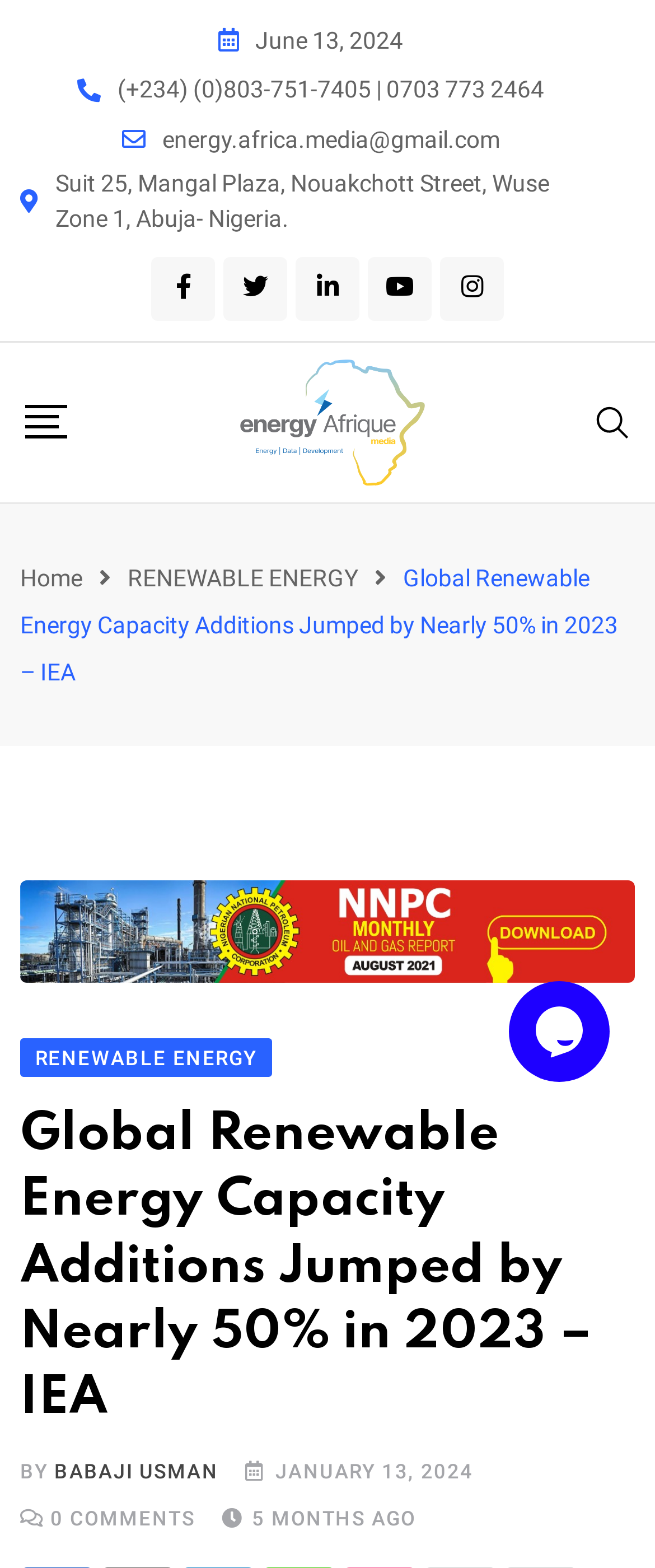Identify the headline of the webpage and generate its text content.

Global Renewable Energy Capacity Additions Jumped by Nearly 50% in 2023 – IEA